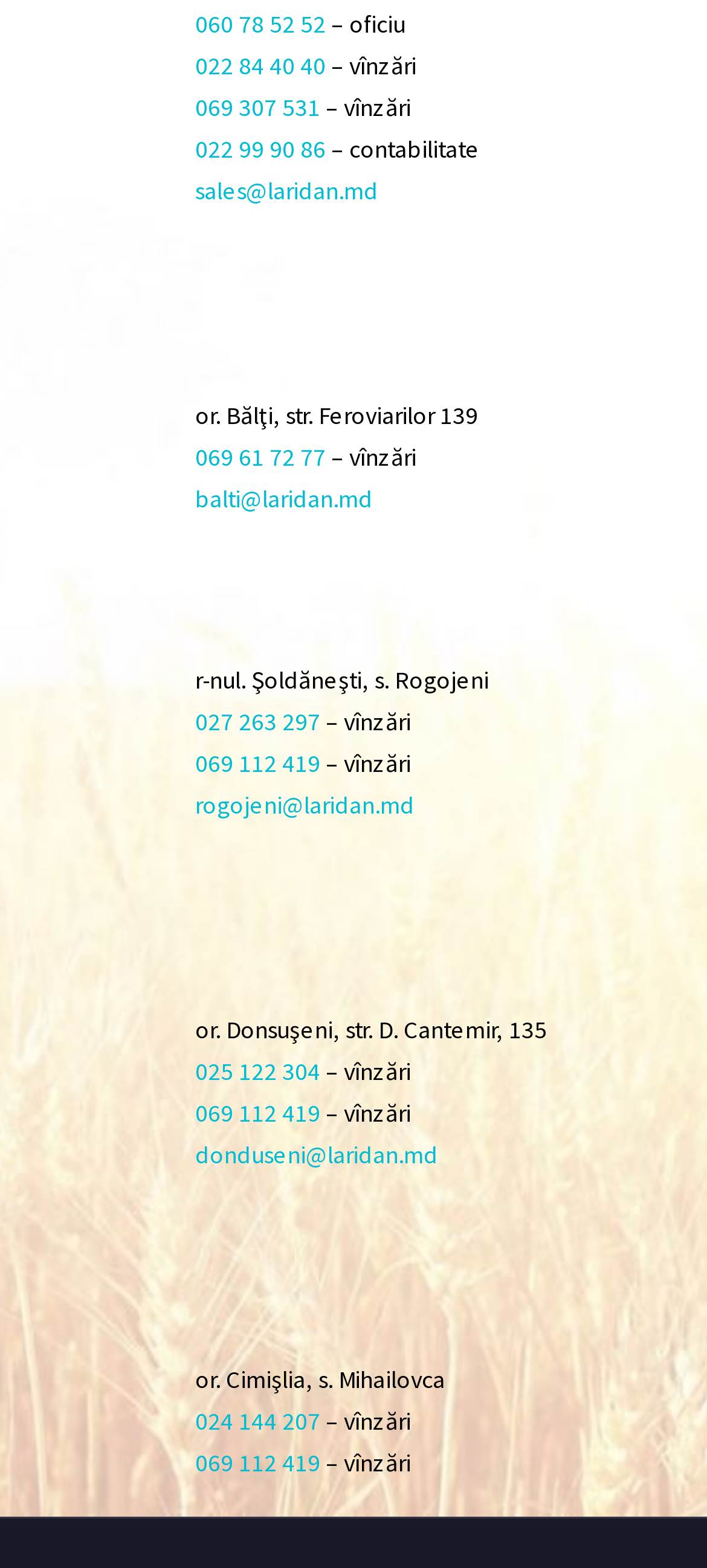From the screenshot, find the bounding box of the UI element matching this description: "+− Leaflet | © OpenStreetMap". Supply the bounding box coordinates in the form [left, top, right, bottom], each a float between 0 and 1.

None